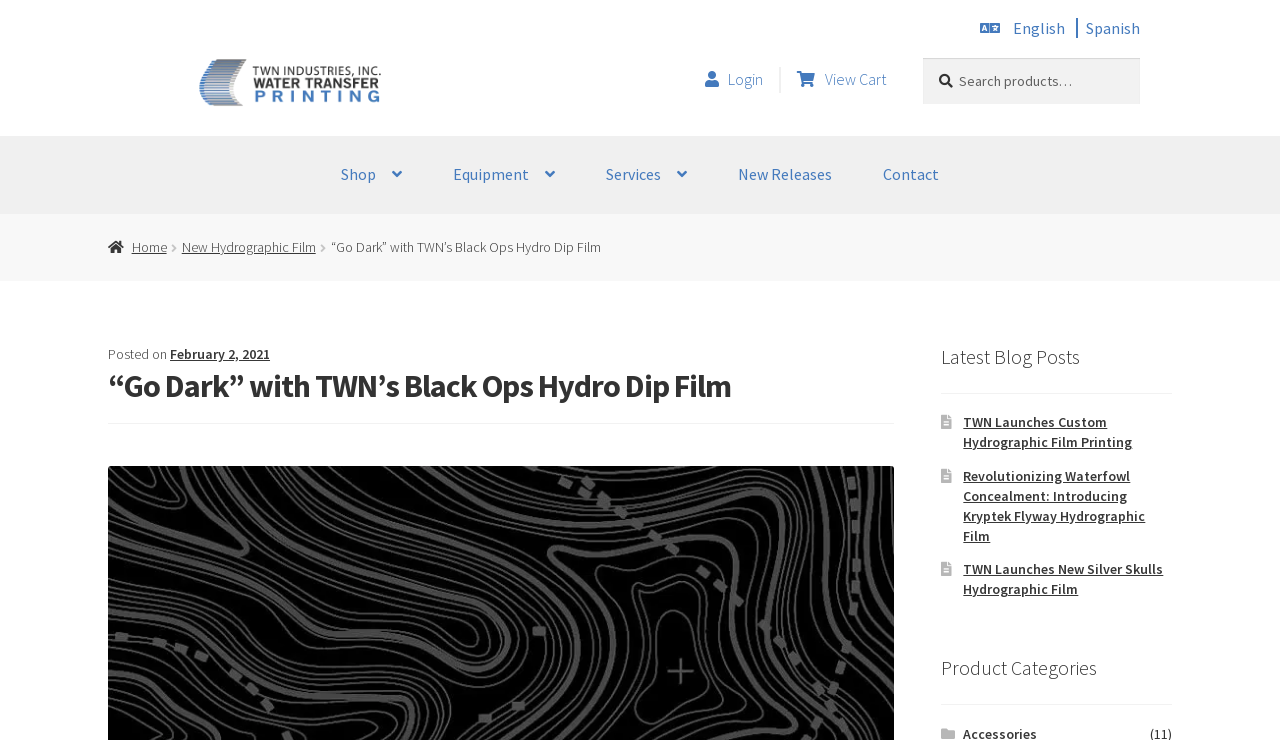Please identify the bounding box coordinates of the element that needs to be clicked to execute the following command: "Search for products". Provide the bounding box using four float numbers between 0 and 1, formatted as [left, top, right, bottom].

[0.721, 0.078, 0.891, 0.14]